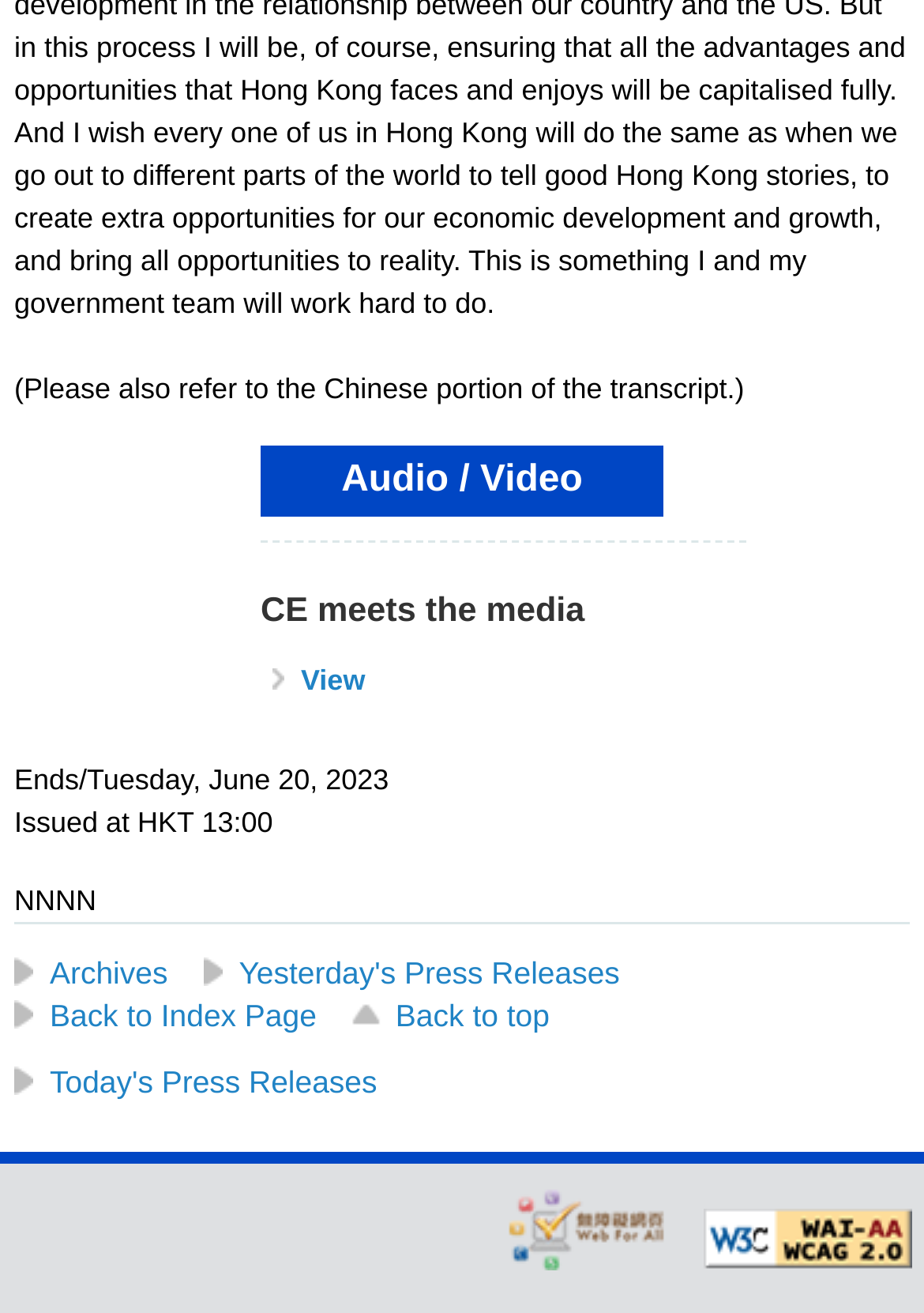Please locate the clickable area by providing the bounding box coordinates to follow this instruction: "Switch to English language".

None